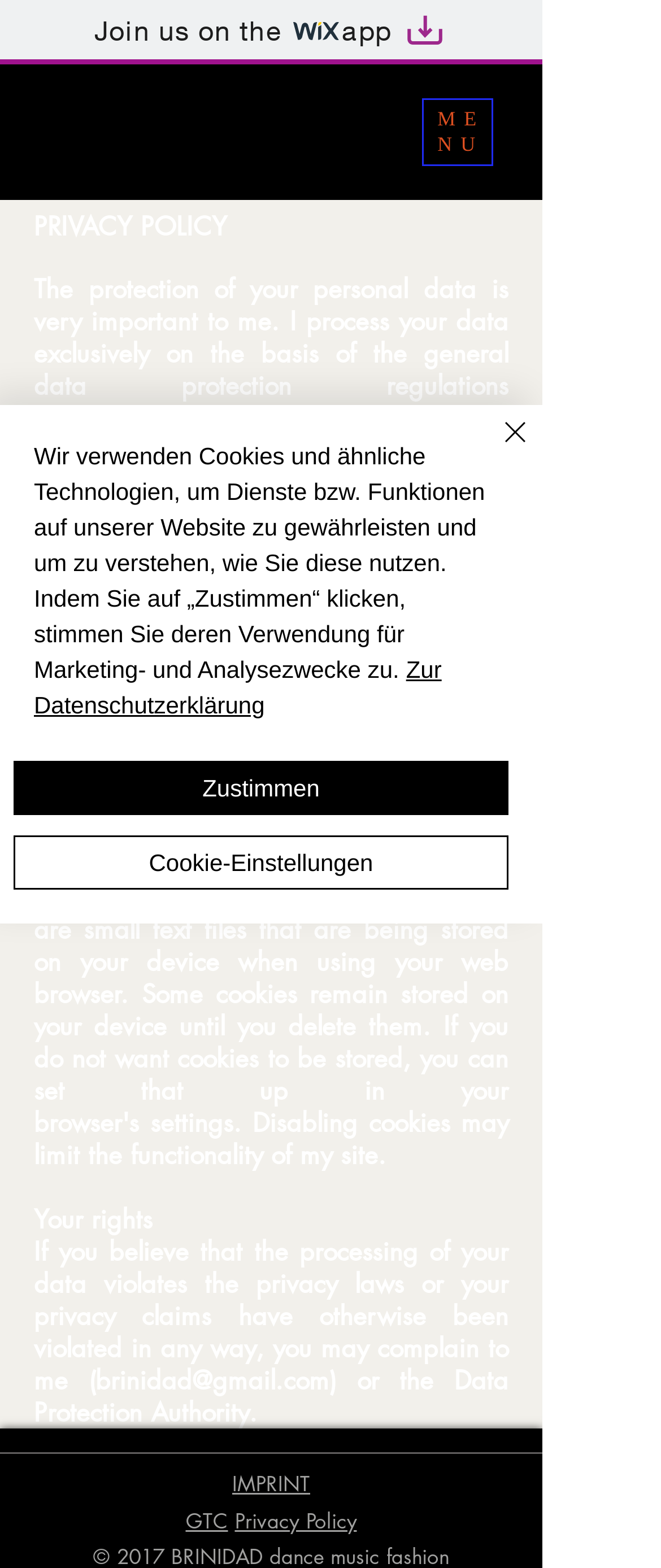Identify the bounding box coordinates necessary to click and complete the given instruction: "Click the 'Privacy Policy' link".

[0.355, 0.96, 0.54, 0.979]